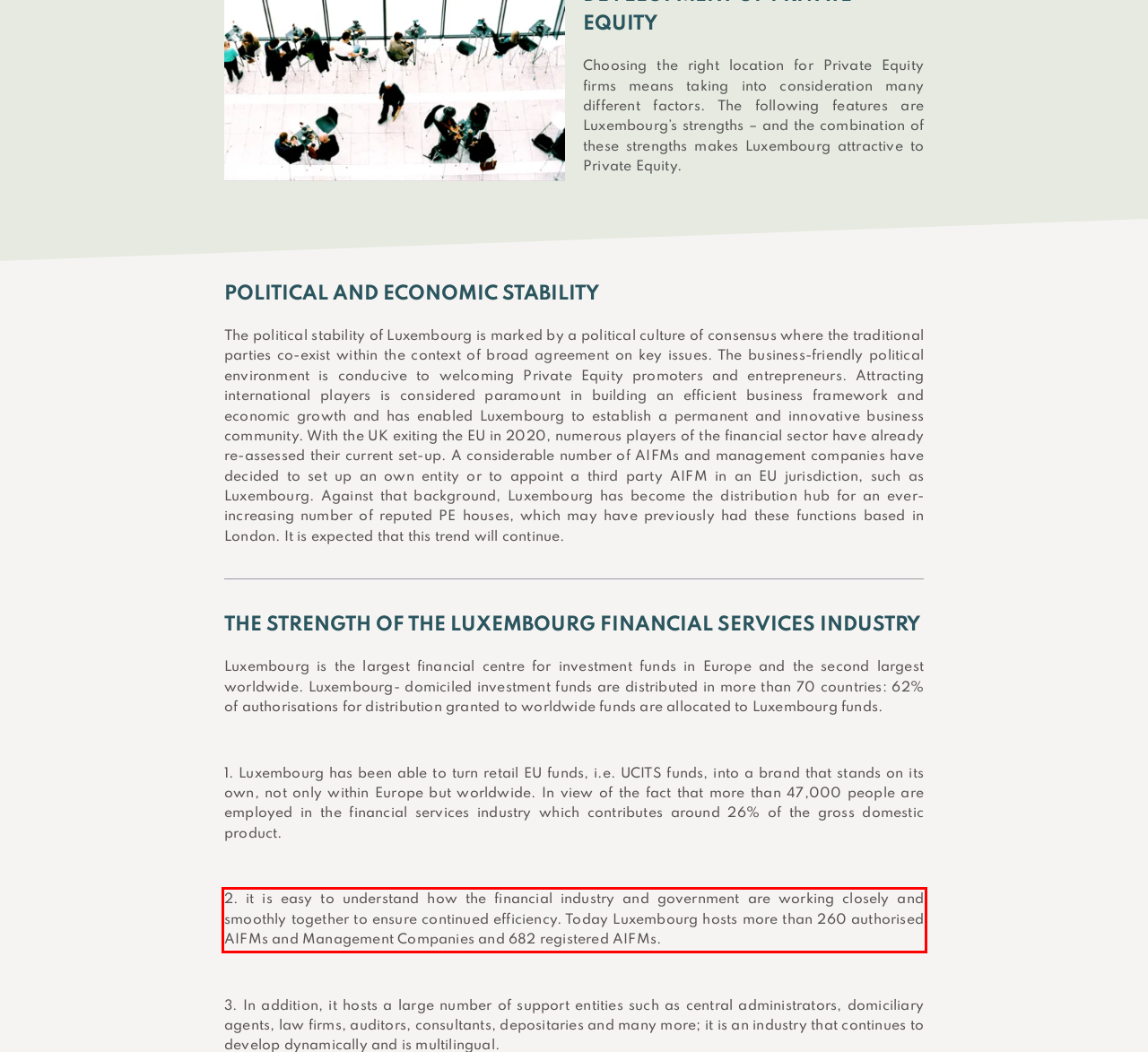Locate the red bounding box in the provided webpage screenshot and use OCR to determine the text content inside it.

2. it is easy to understand how the financial industry and government are working closely and smoothly together to ensure continued efficiency. Today Luxembourg hosts more than 260 authorised AIFMs and Management Companies and 682 registered AIFMs.